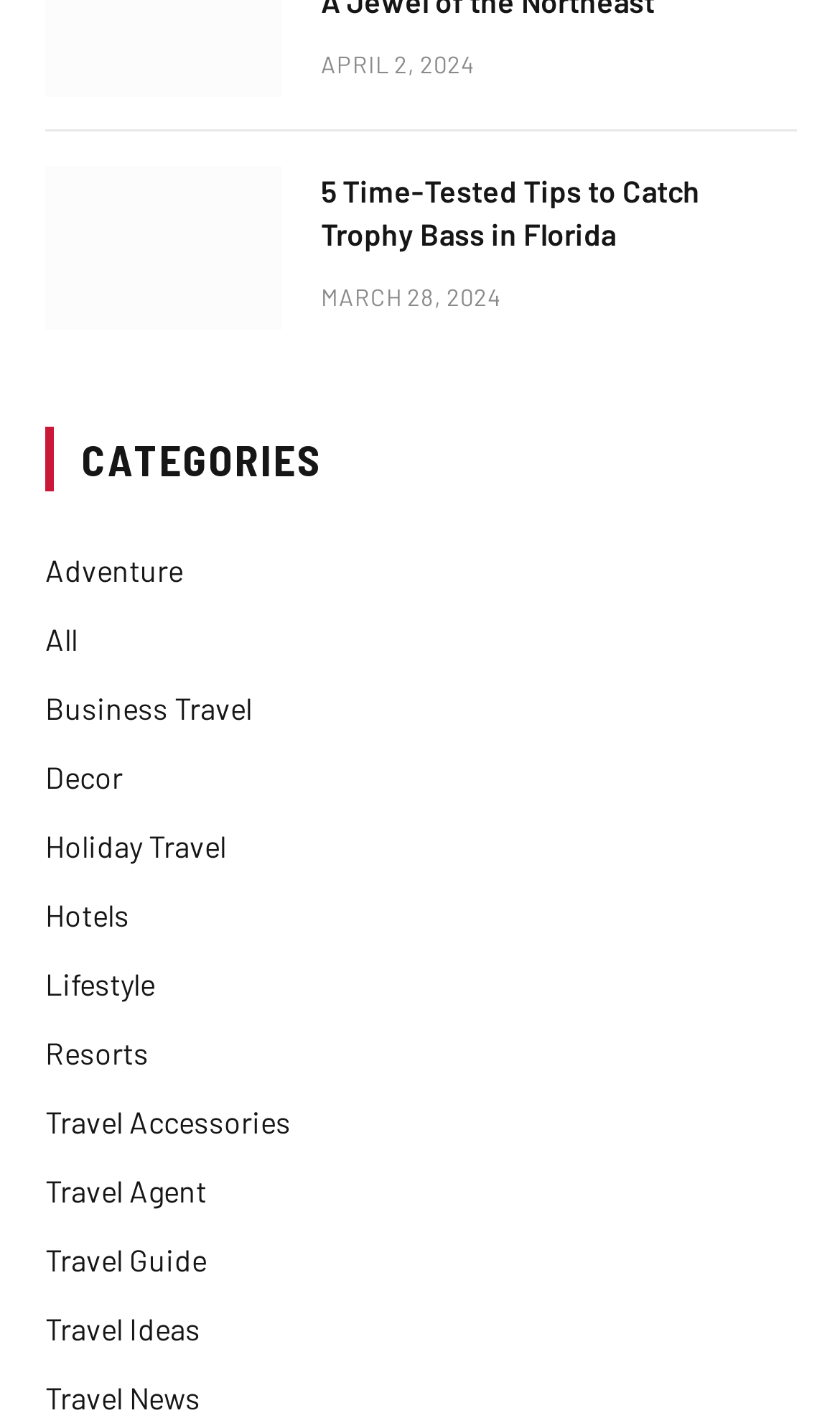Pinpoint the bounding box coordinates of the clickable element to carry out the following instruction: "click on travel guide."

[0.054, 0.876, 0.246, 0.908]